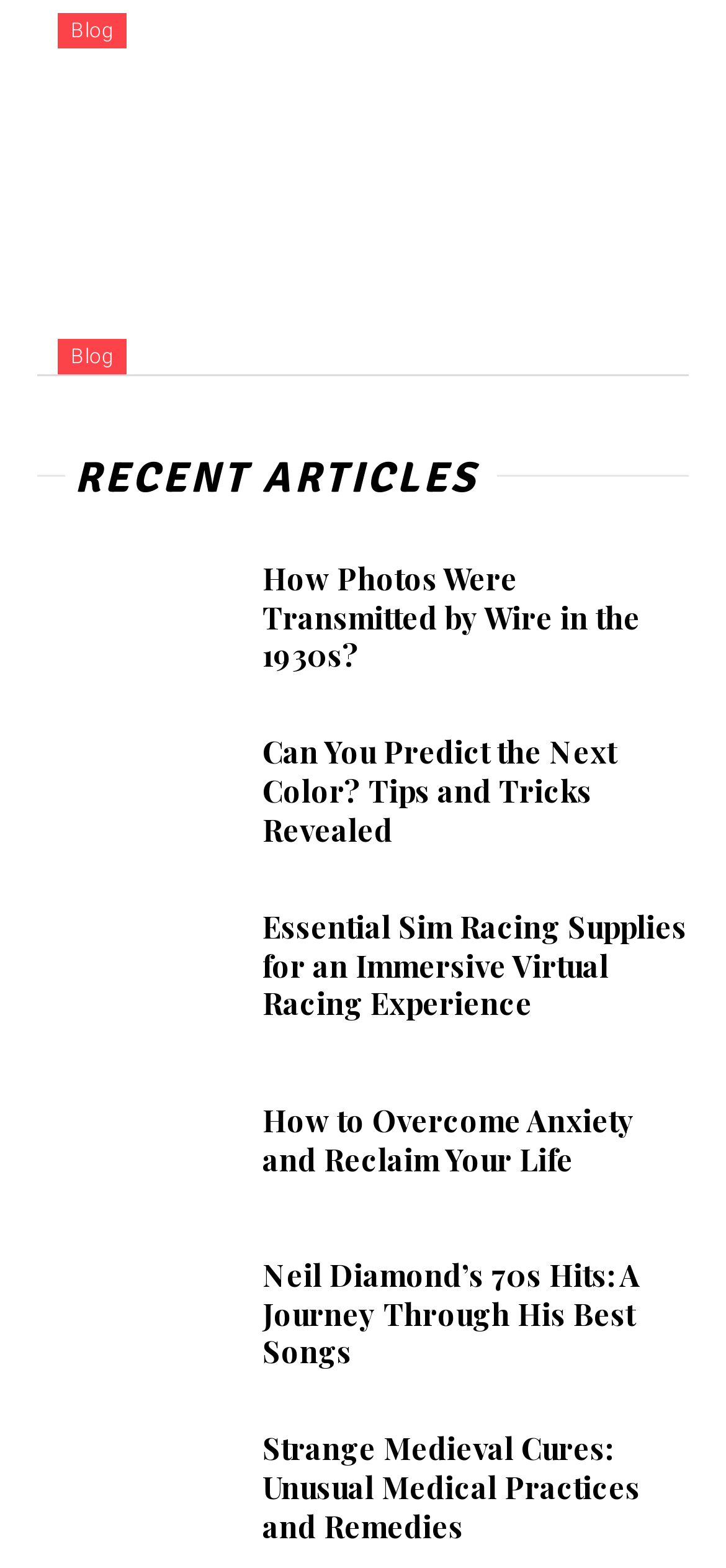Identify the bounding box coordinates of the element to click to follow this instruction: 'Discover Neil Diamond’s 70s hits'. Ensure the coordinates are four float values between 0 and 1, provided as [left, top, right, bottom].

[0.051, 0.795, 0.321, 0.882]